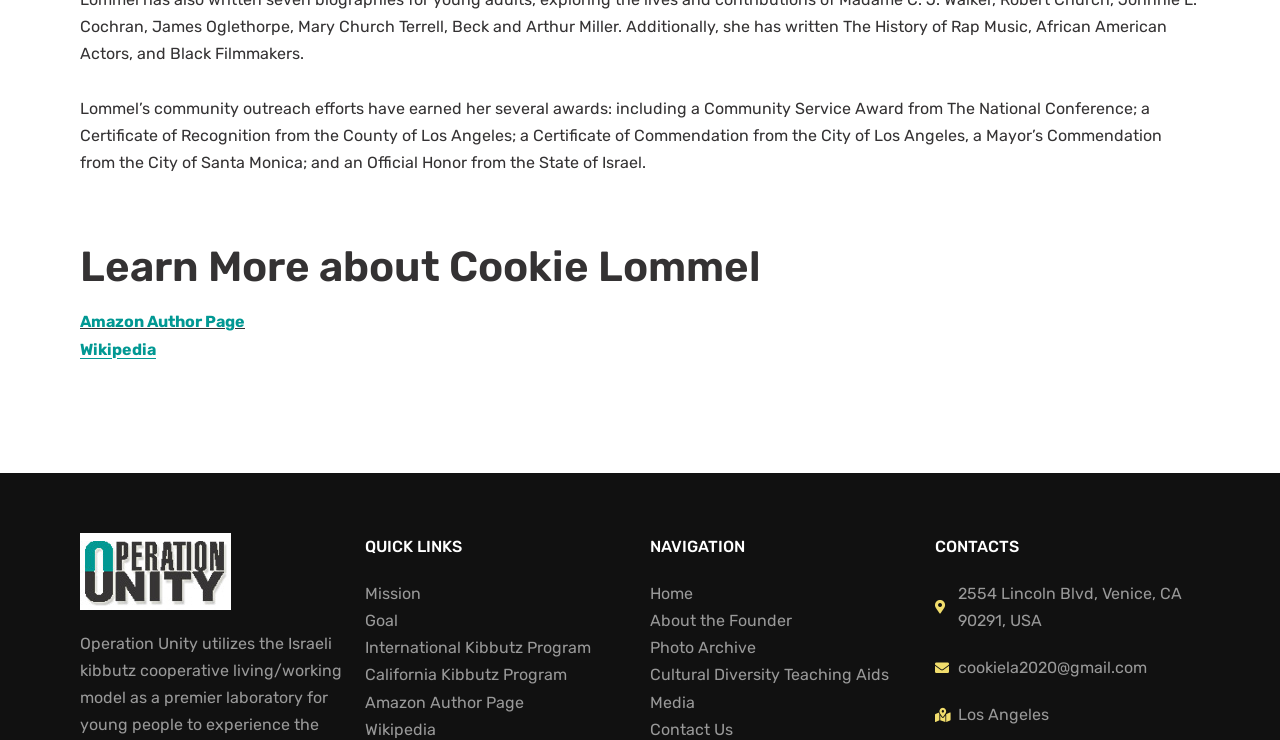How many links are under QUICK LINKS?
Relying on the image, give a concise answer in one word or a brief phrase.

5